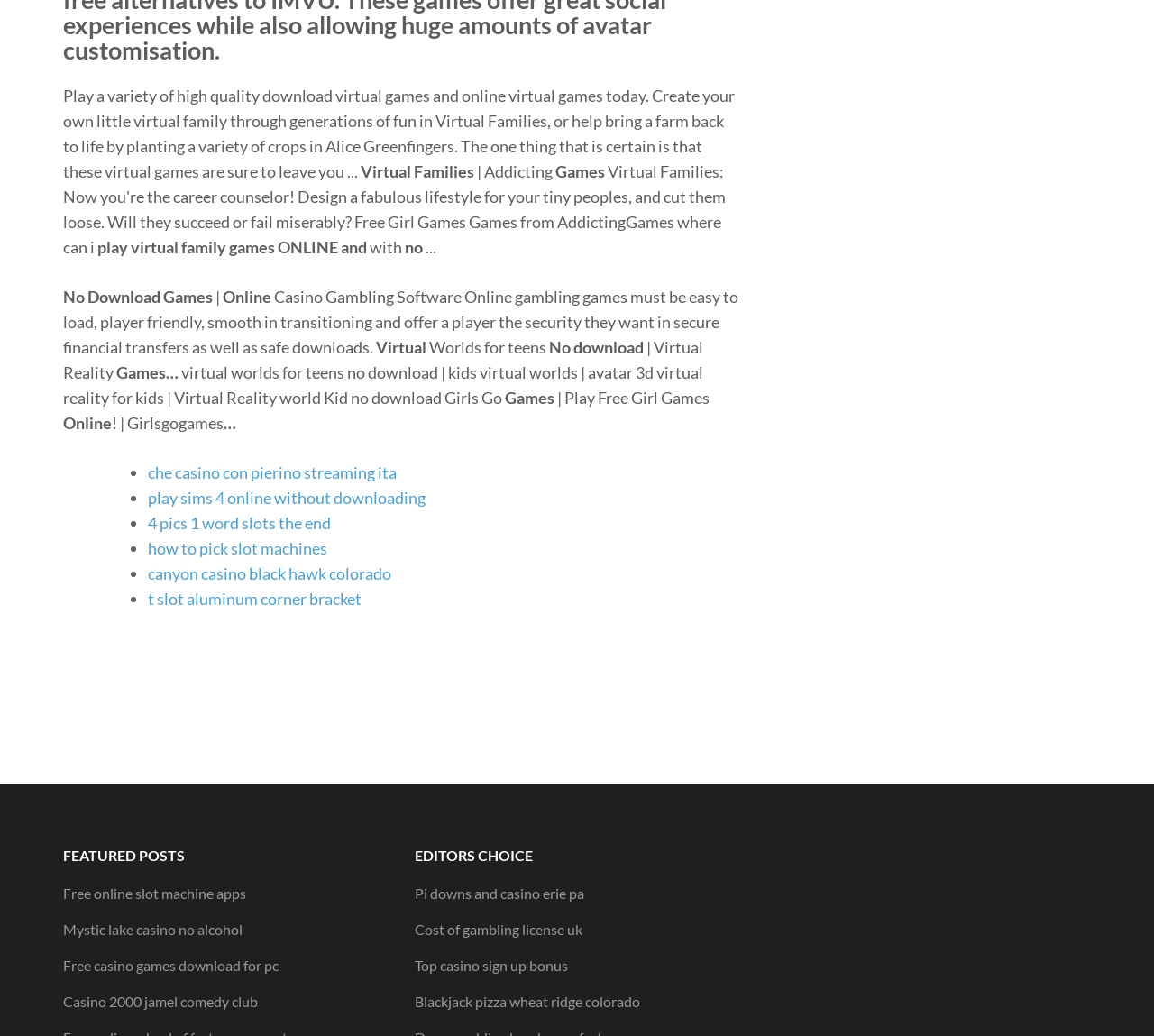Highlight the bounding box coordinates of the element that should be clicked to carry out the following instruction: "Check out 'Girls Go Games'". The coordinates must be given as four float numbers ranging from 0 to 1, i.e., [left, top, right, bottom].

[0.385, 0.374, 0.48, 0.393]